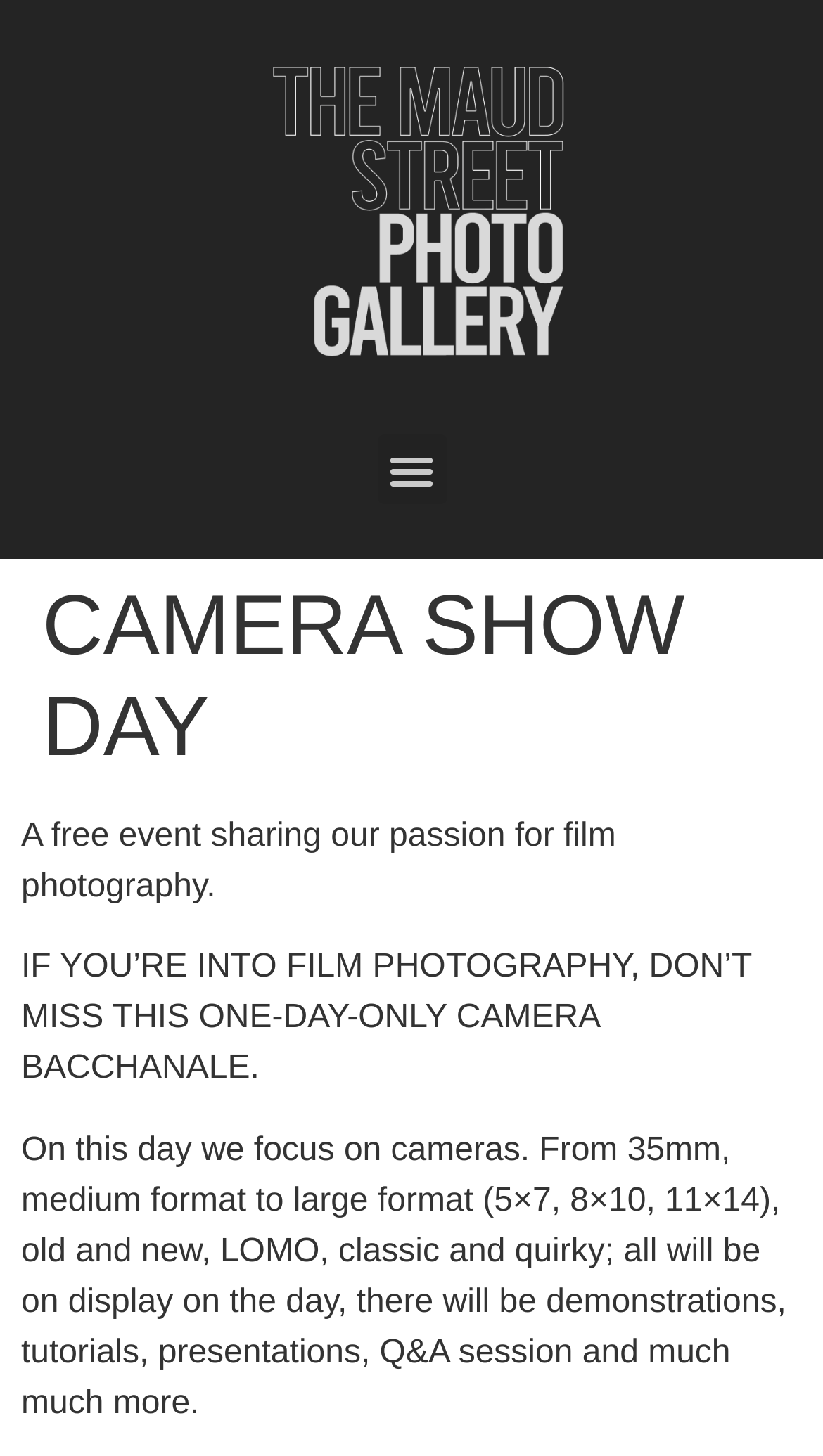Provide an in-depth caption for the contents of the webpage.

The webpage appears to be promoting a camera show day event at the Maud Street Photo Gallery. At the top left of the page, there is a gallery logo image with a link, which is accompanied by a menu toggle button to the right. Below these elements, there is a header section that spans almost the entire width of the page, containing the title "CAMERA SHOW DAY" in a prominent heading.

Below the header, there are three blocks of text that provide more information about the event. The first block of text describes the event as a free gathering for film photography enthusiasts. The second block of text is a more attention-grabbing announcement, emphasizing that the event is a one-day-only opportunity for those interested in film photography. The third and longest block of text provides more details about the event, mentioning the various types of cameras that will be on display, as well as the activities that will take place, such as demonstrations, tutorials, and Q&A sessions.

Overall, the webpage is focused on promoting the camera show day event and providing essential information to potential attendees.